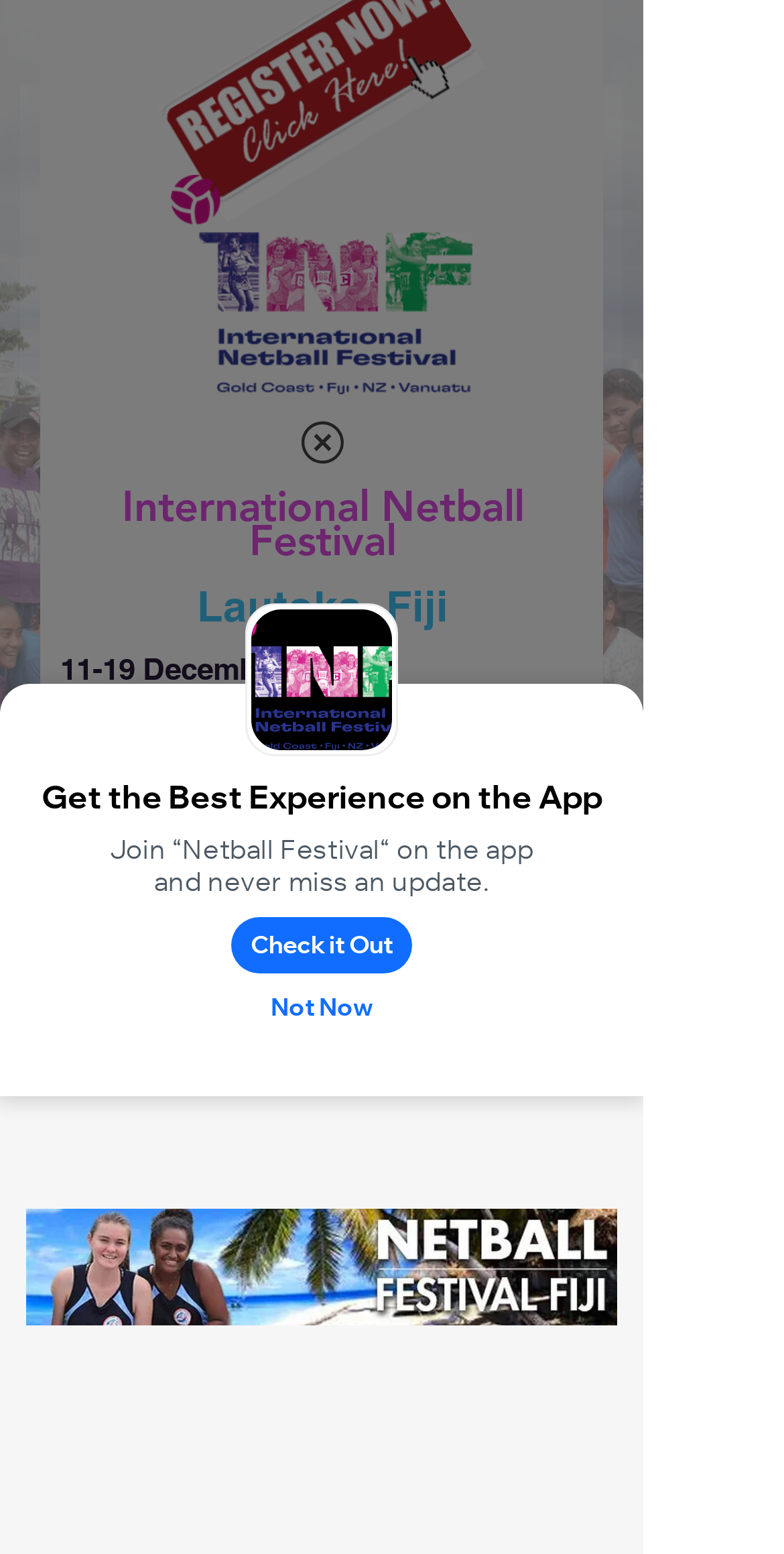Give a concise answer using only one word or phrase for this question:
What is the name of the festival?

International Netball Festival